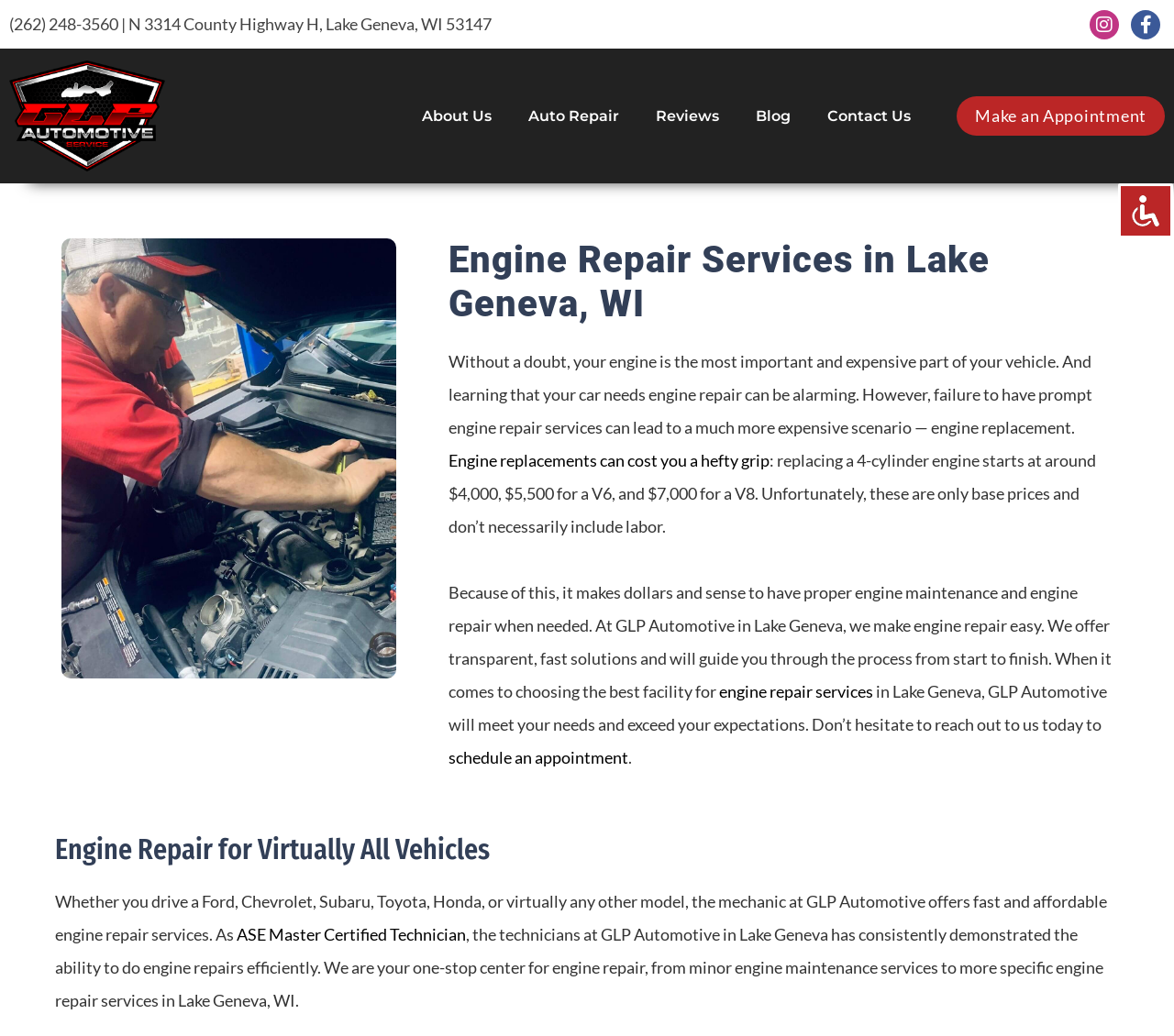What is the phone number of GLP Automotive? Based on the image, give a response in one word or a short phrase.

(262) 248-3560